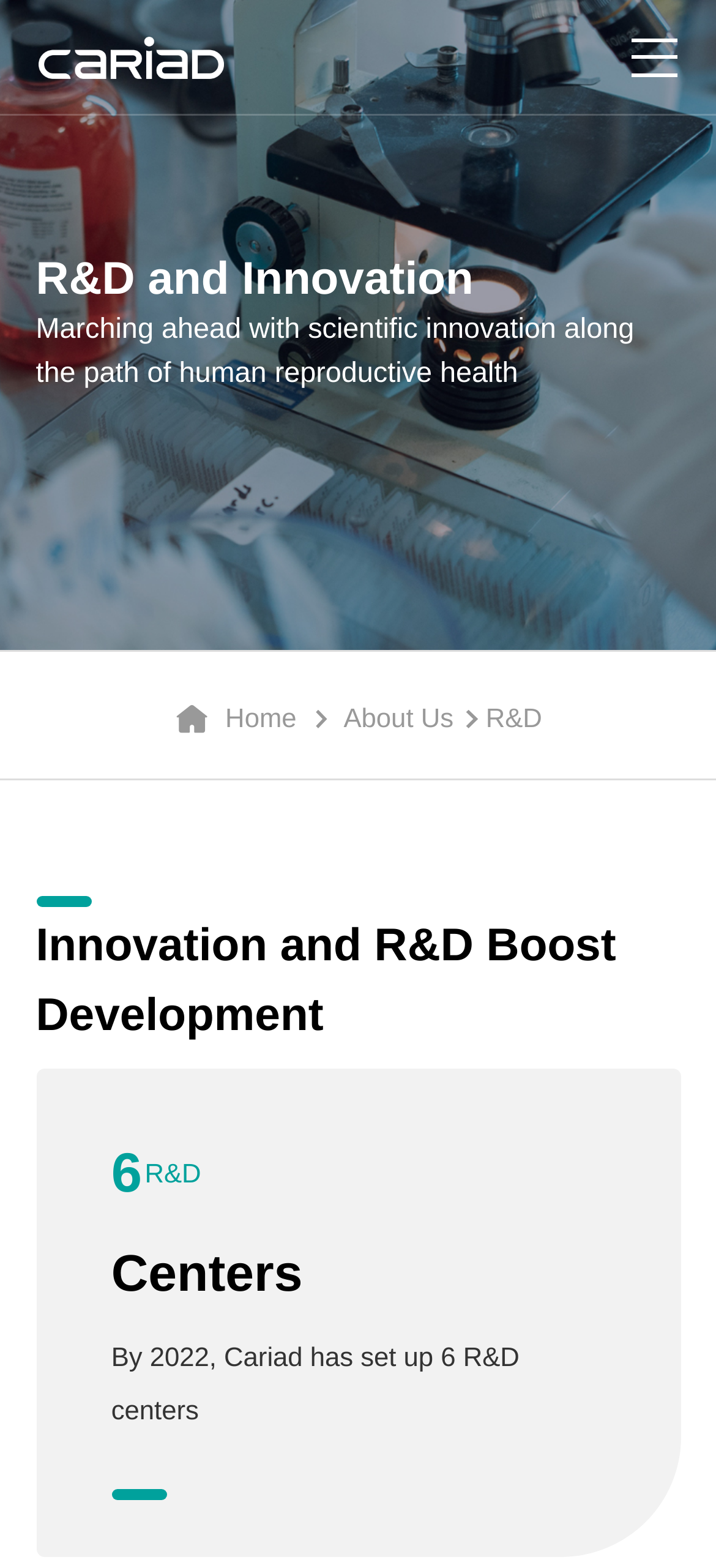How many R&D centers has Cariad set up by 2022?
Please respond to the question with a detailed and well-explained answer.

The information about the number of R&D centers can be found in the middle of the webpage, where it is written as 'By 2022, Cariad has set up 6 R&D centers'.